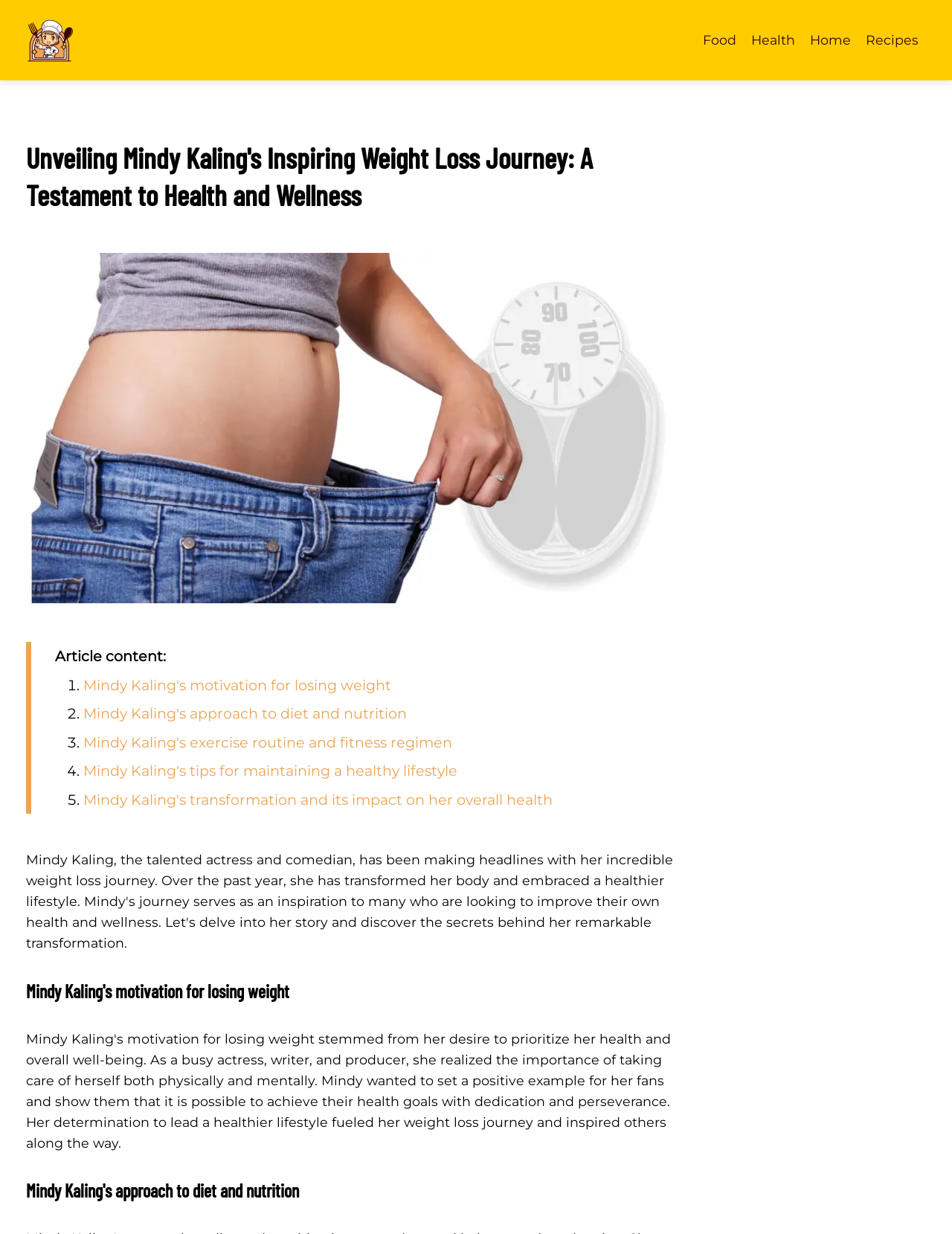Determine the bounding box coordinates of the area to click in order to meet this instruction: "View Mindy Kaling's exercise routine and fitness regimen".

[0.088, 0.594, 0.475, 0.609]